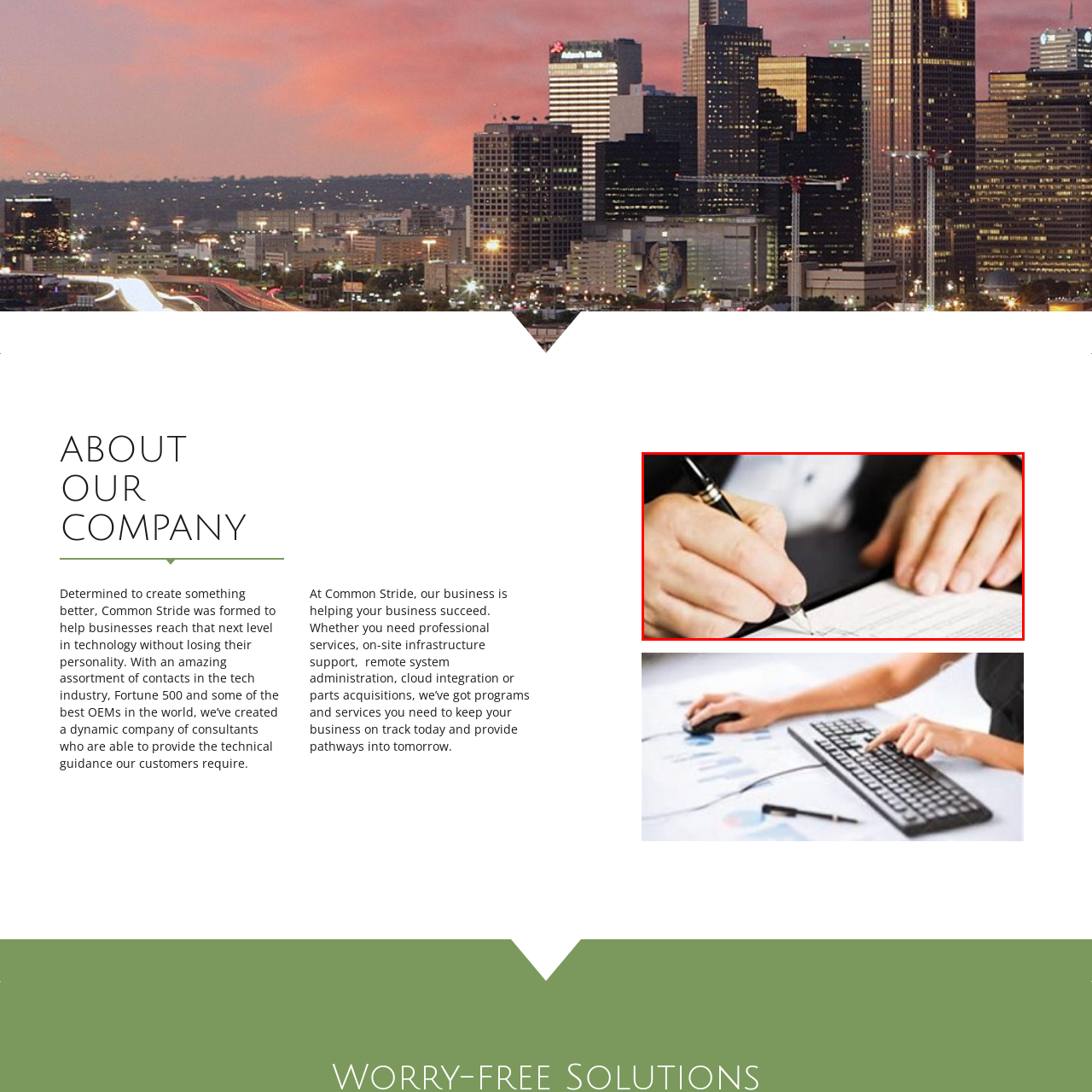What is the person doing?
Check the image encapsulated by the red bounding box and answer the question comprehensively.

The person in the image is engaged in writing or signing a document, as evidenced by the pen poised above the sheet of paper, emphasizing the importance of documentation and decision-making in a corporate environment.